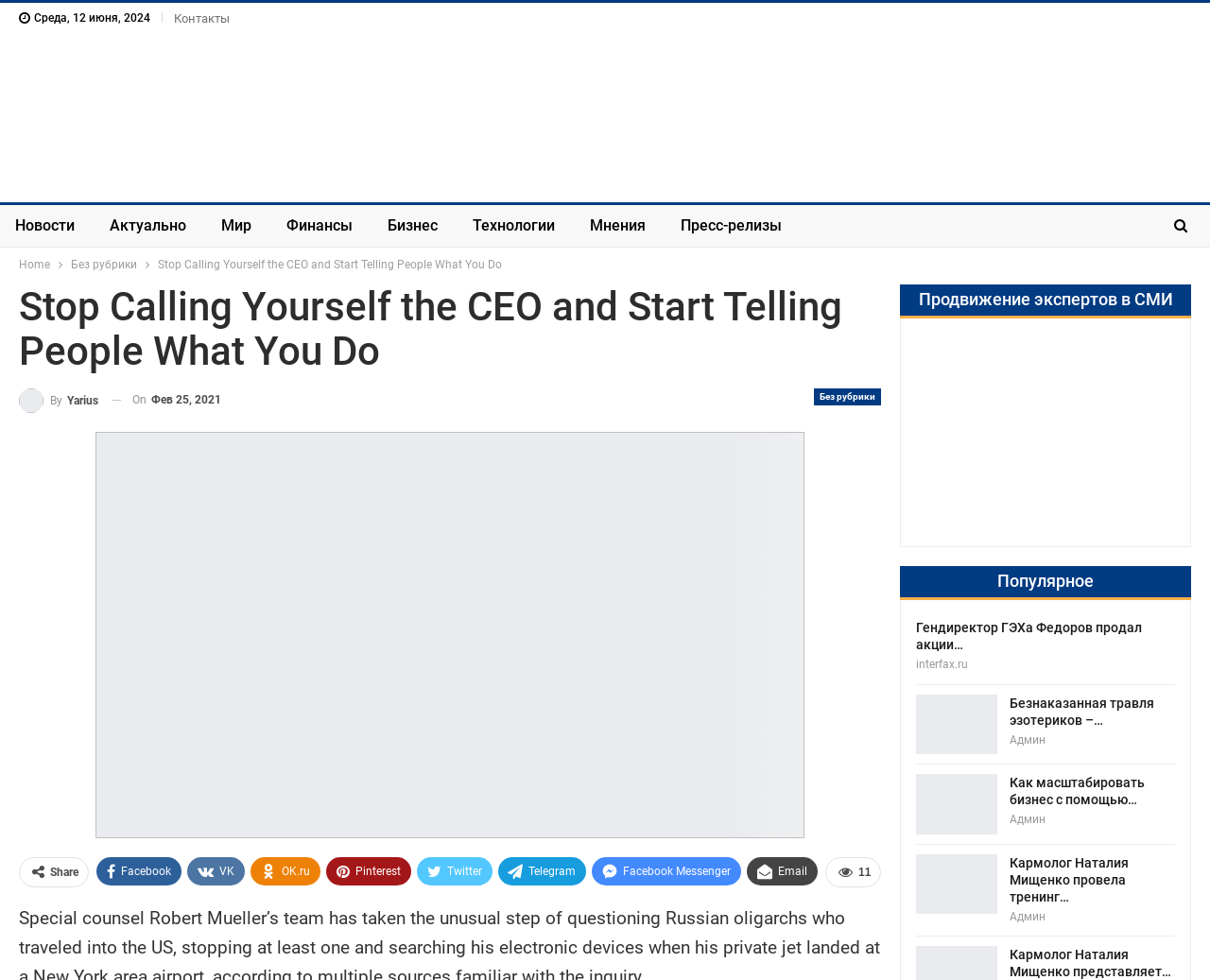Determine the bounding box coordinates in the format (top-left x, top-left y, bottom-right x, bottom-right y). Ensure all values are floating point numbers between 0 and 1. Identify the bounding box of the UI element described by: parent_node: Продвижение экспертов в СМИ

[0.757, 0.435, 0.971, 0.449]